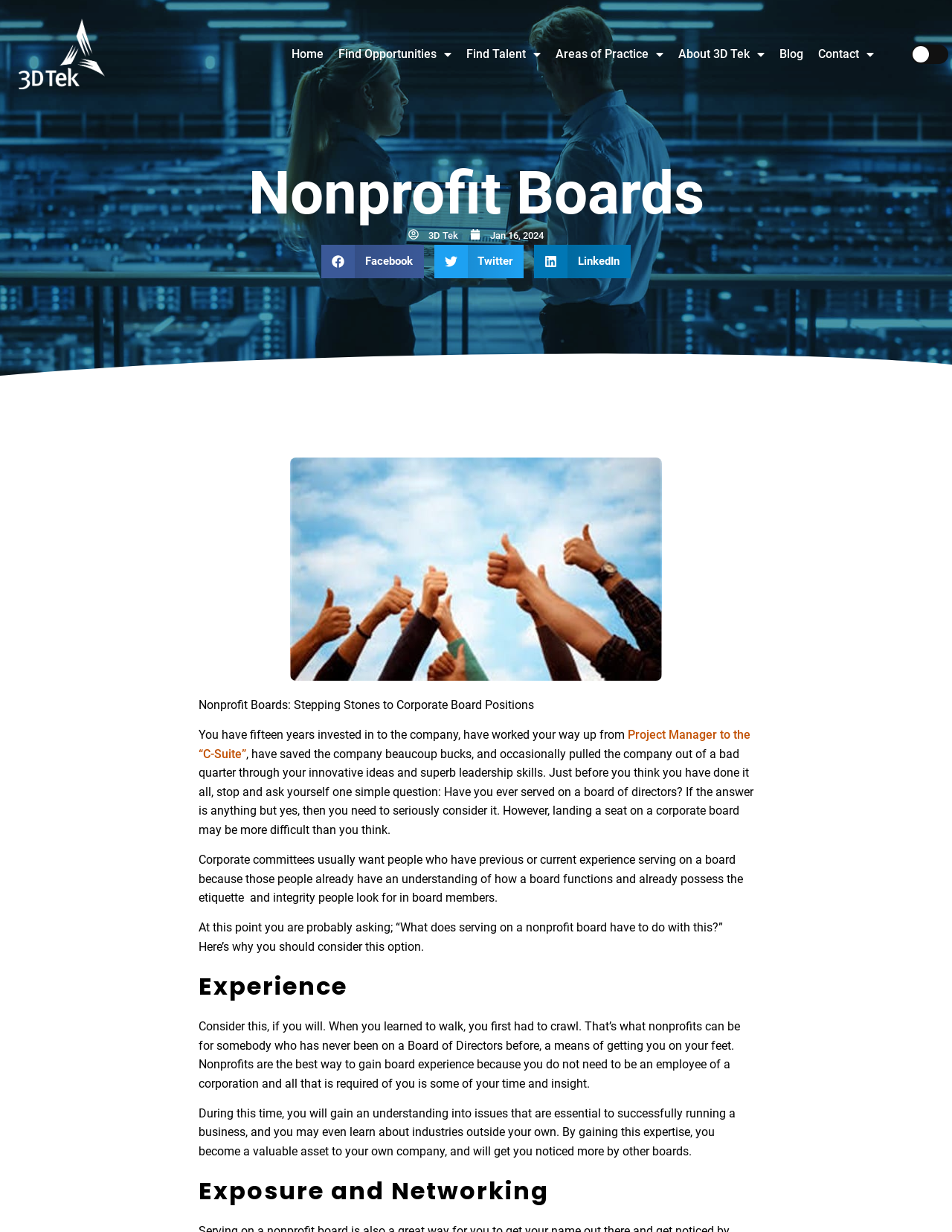What is the purpose of serving on a nonprofit board?
Based on the screenshot, respond with a single word or phrase.

To gain board experience